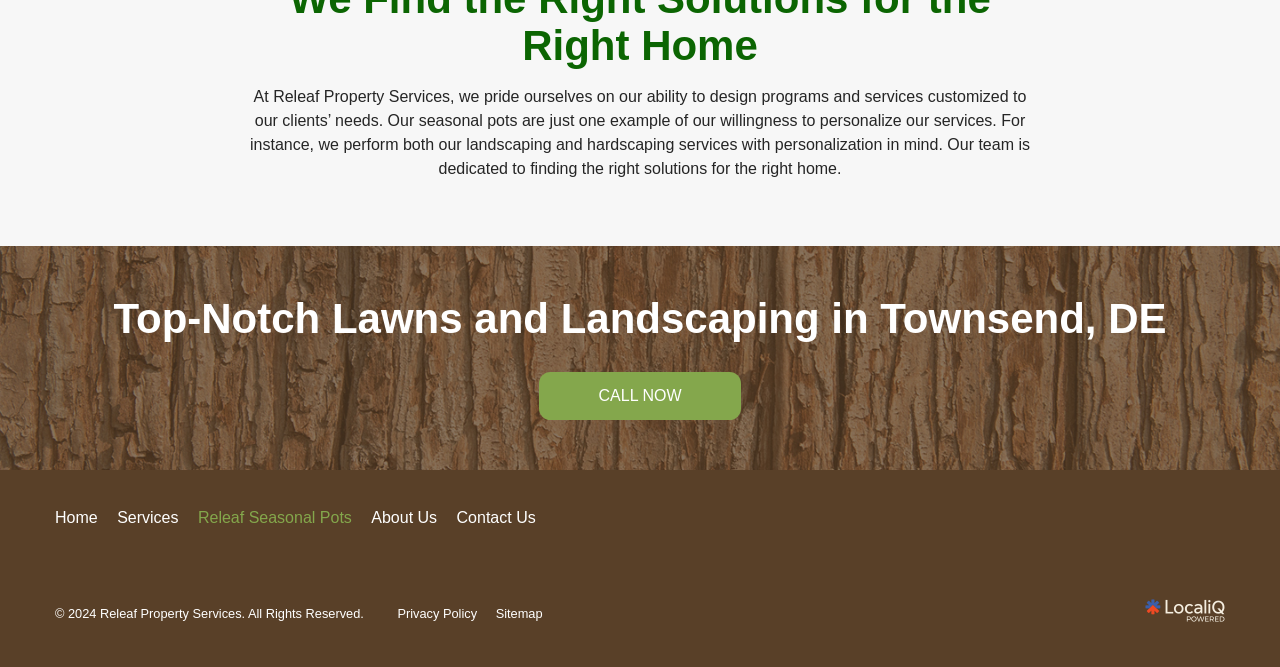What is the location of the company?
Look at the screenshot and respond with one word or a short phrase.

Townsend, DE